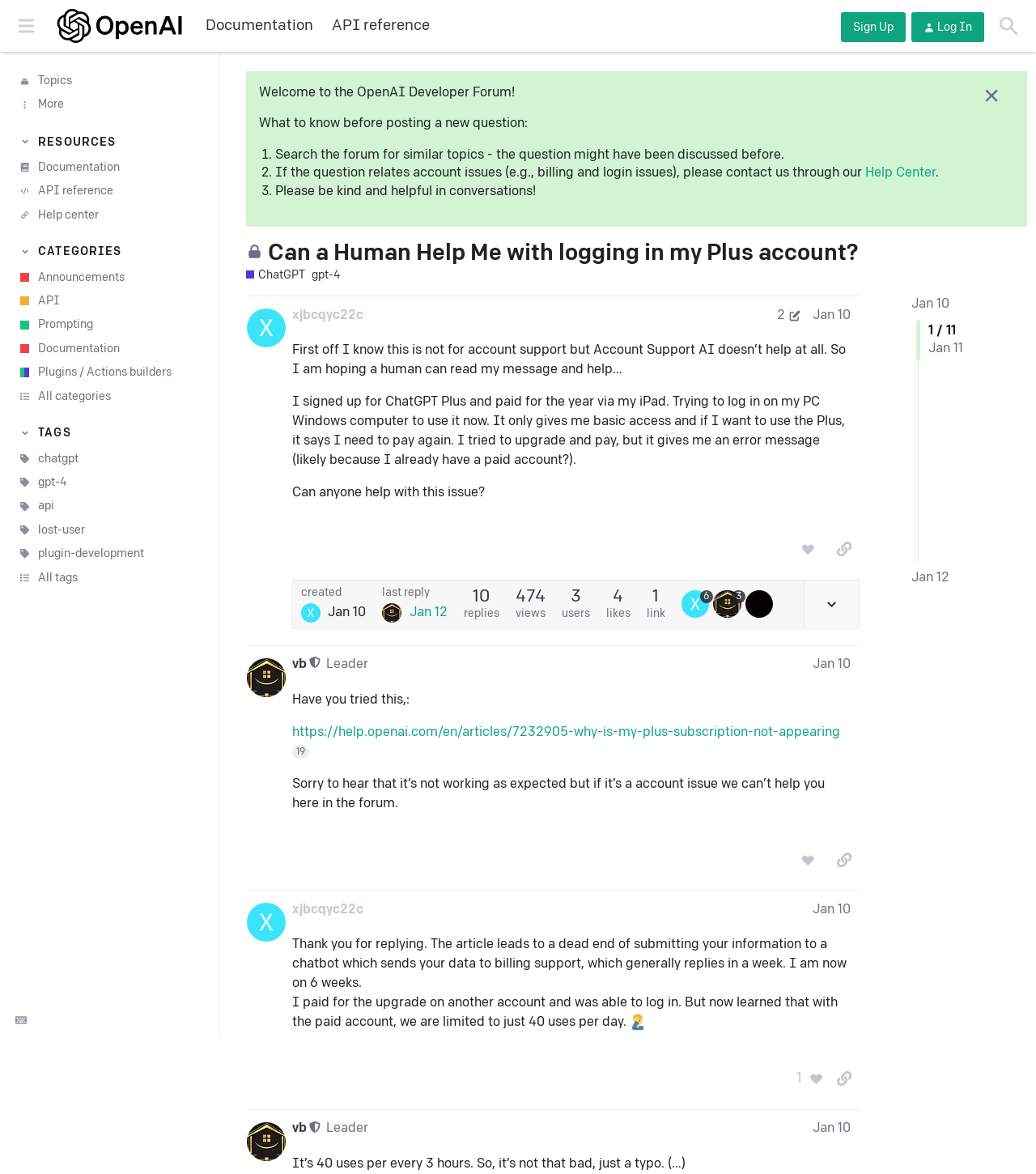Please specify the bounding box coordinates of the clickable section necessary to execute the following command: "View the 'Documentation'".

[0.19, 0.009, 0.311, 0.034]